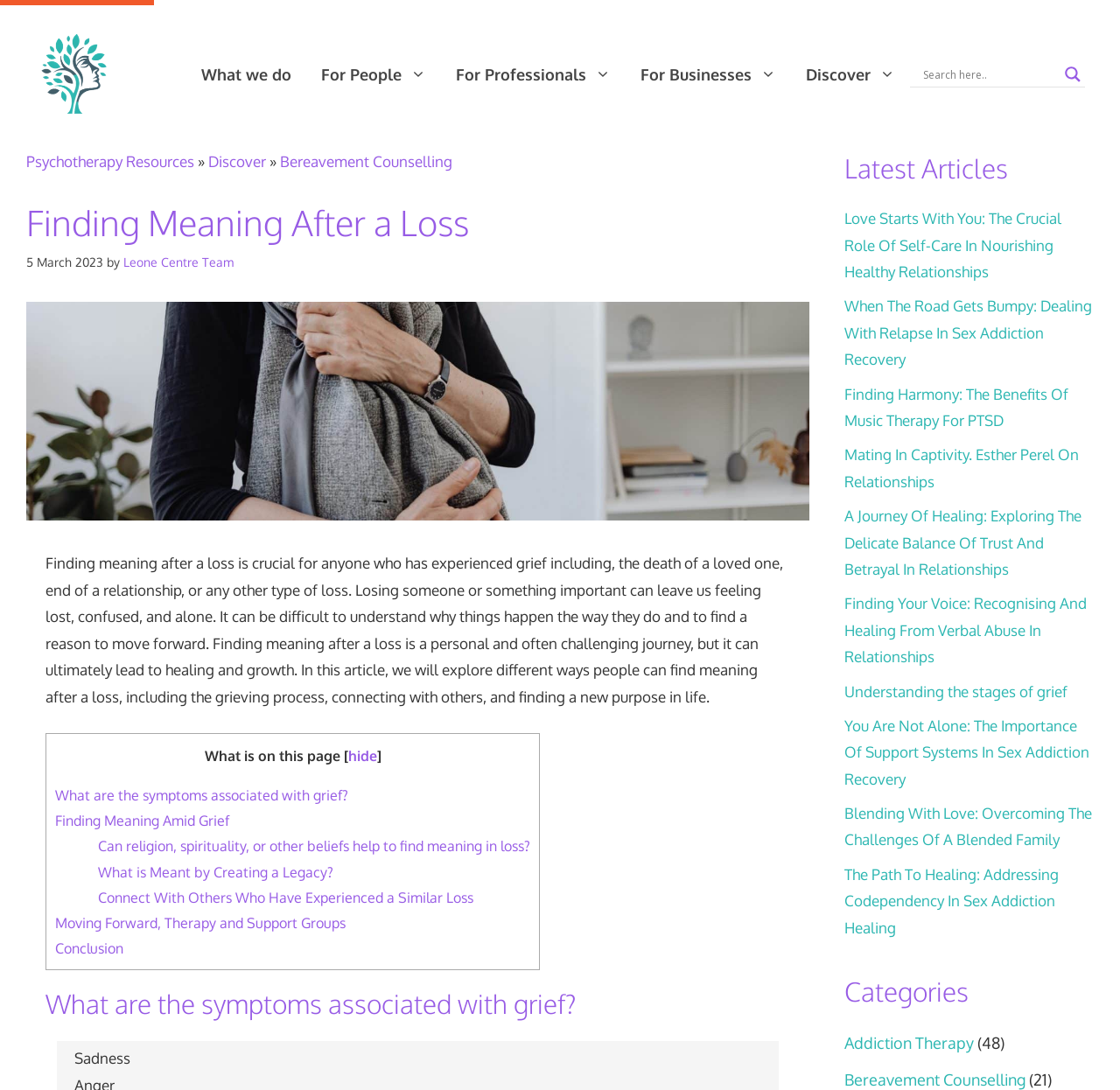Identify and provide the main heading of the webpage.

Finding Meaning After a Loss